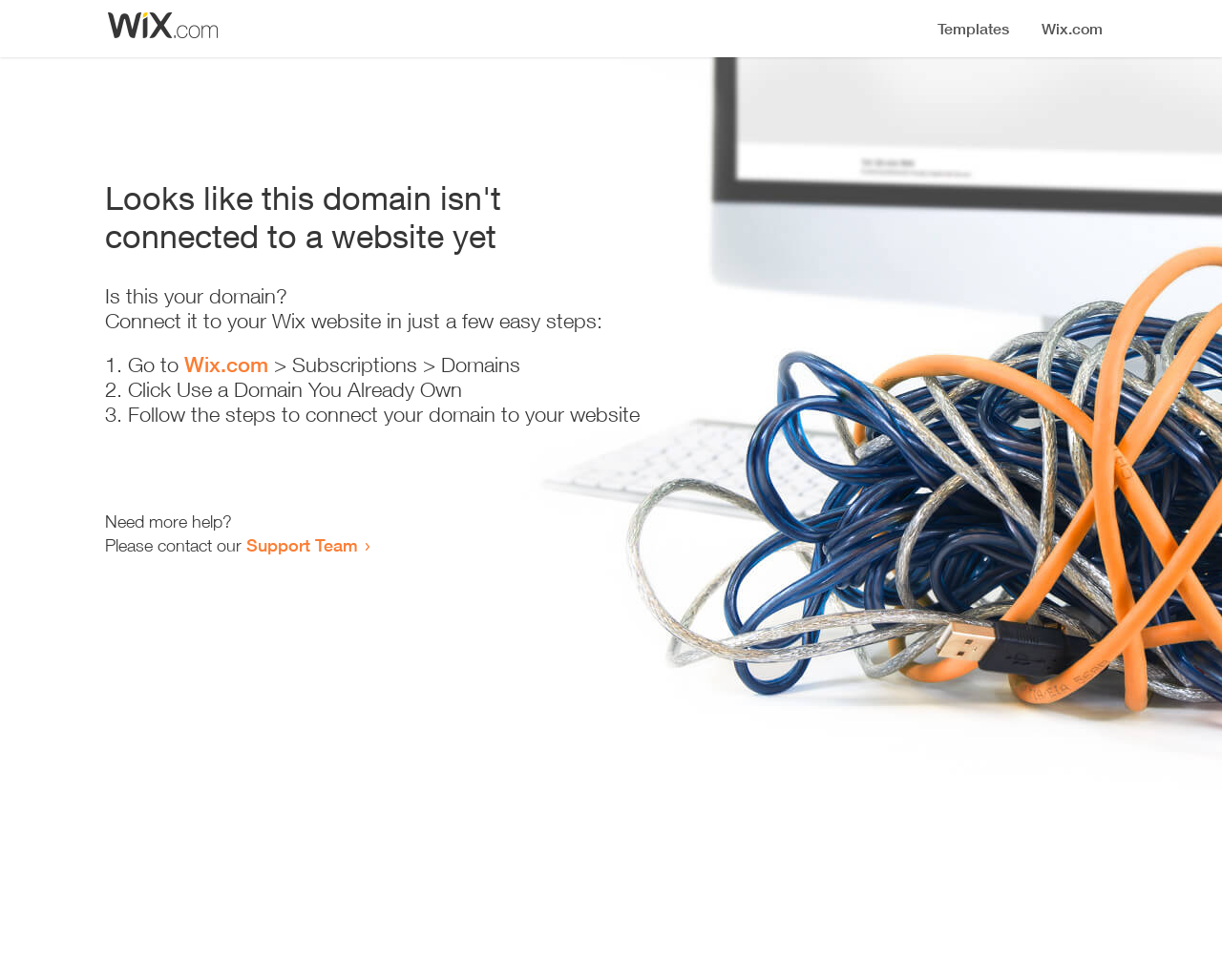Provide your answer in a single word or phrase: 
What is the current status of the domain?

Not connected to a website